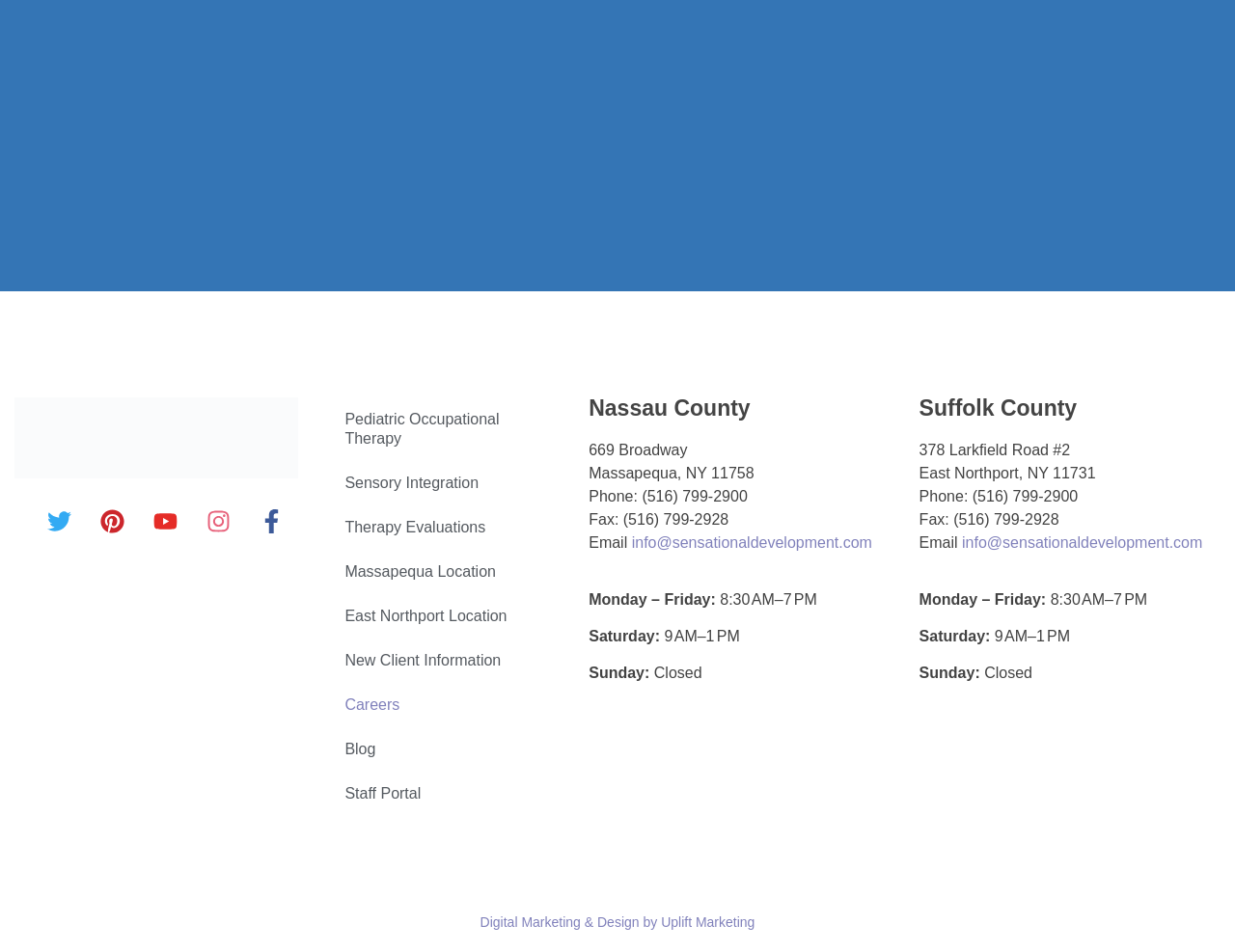Using a single word or phrase, answer the following question: 
What is the name of the occupational therapy service?

Sensational Development